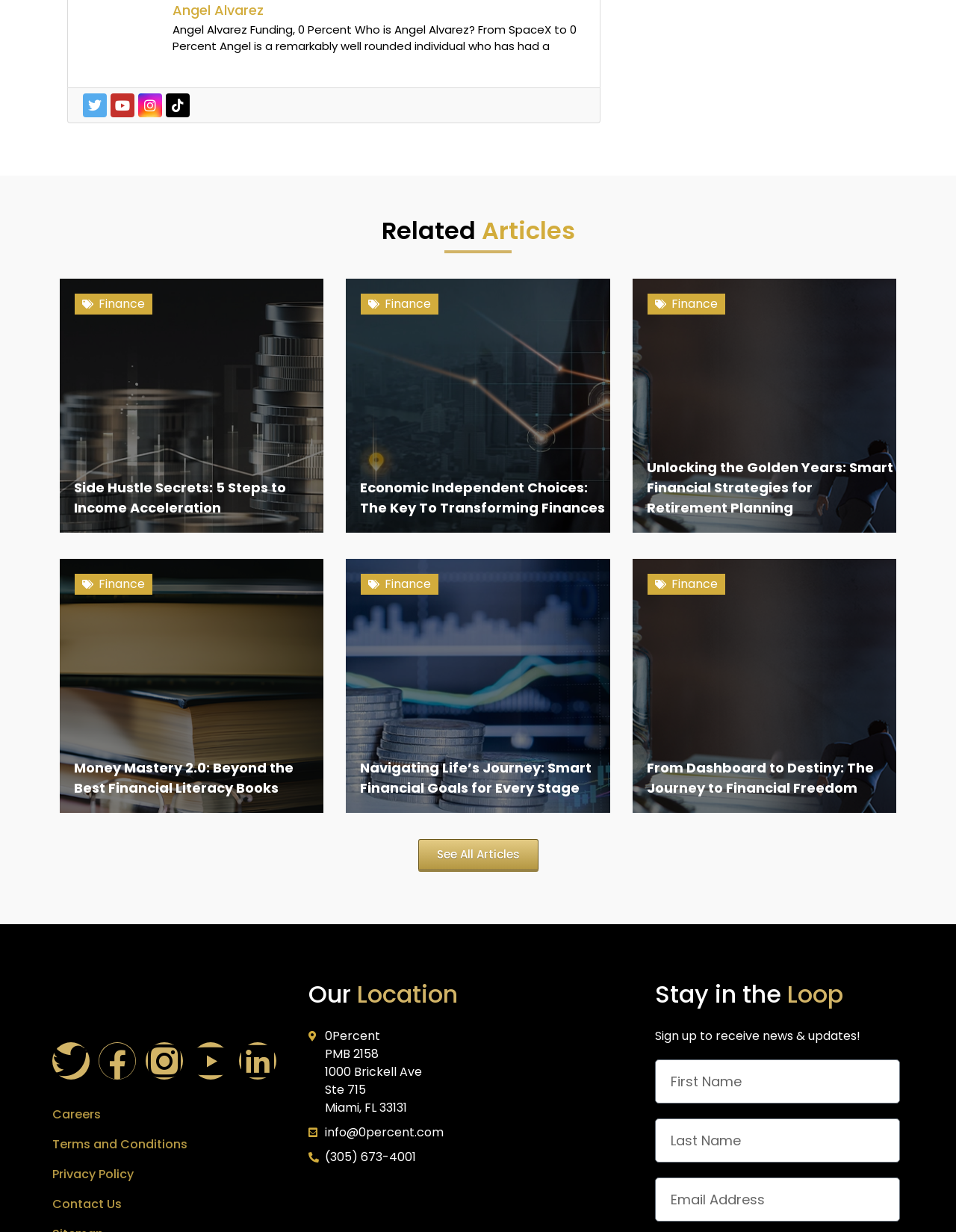What is the name of the person described on this webpage?
Please ensure your answer is as detailed and informative as possible.

The webpage has a link with the text 'Angel Alvarez' at the top, and a static text element that describes him as 'a remarkably well-rounded individual who has had a' experience in various fields.